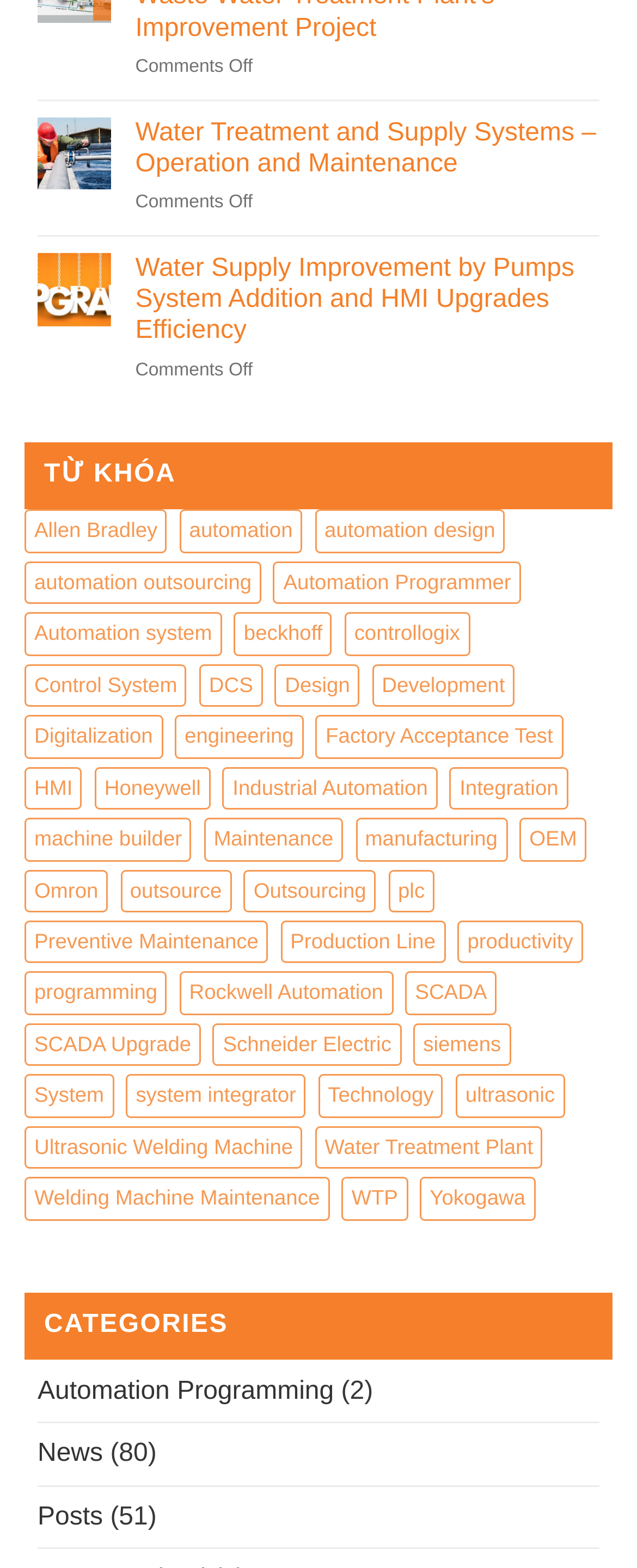Please specify the bounding box coordinates of the area that should be clicked to accomplish the following instruction: "Click on the link 'Allen Bradley'". The coordinates should consist of four float numbers between 0 and 1, i.e., [left, top, right, bottom].

[0.038, 0.325, 0.263, 0.353]